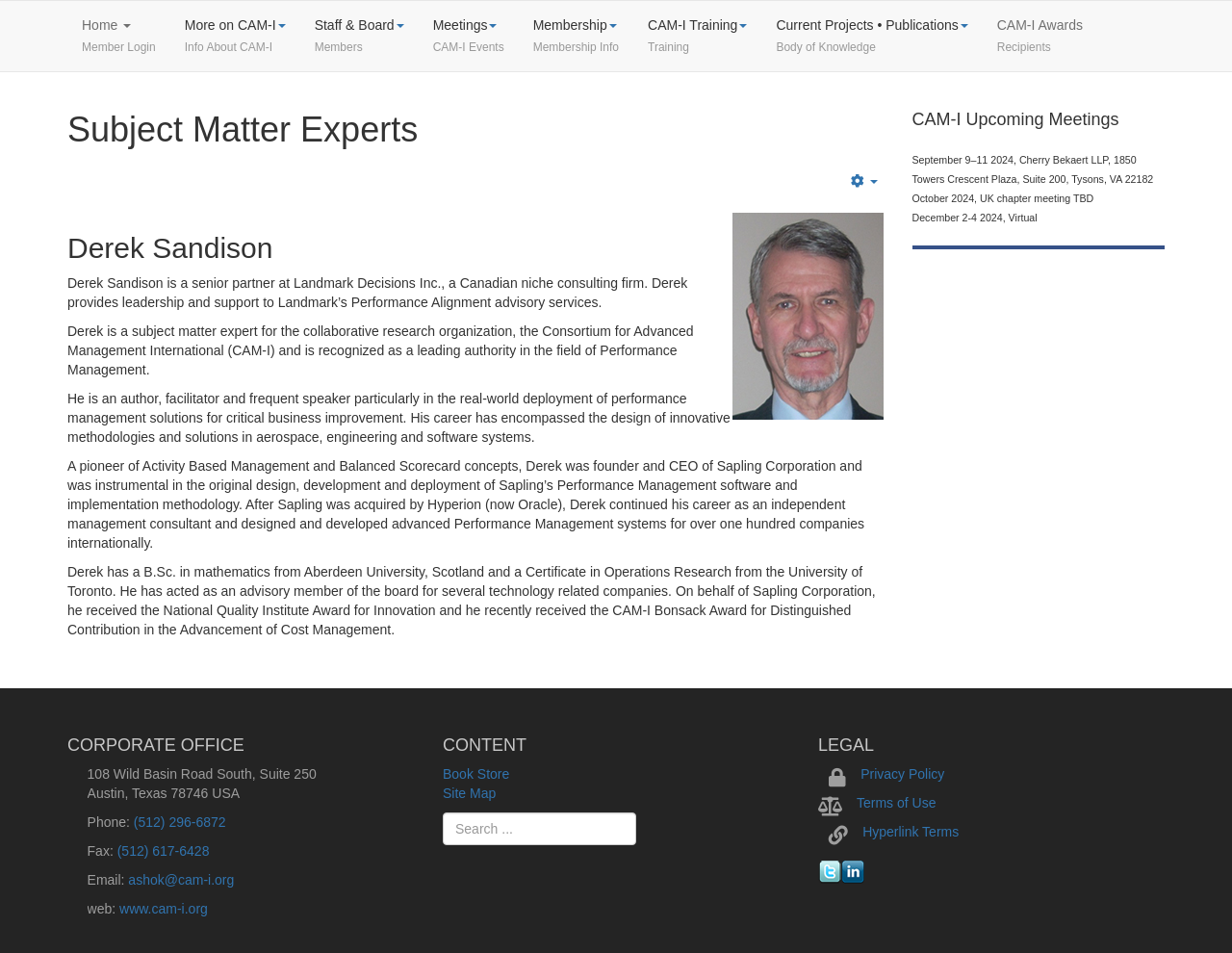Please find the bounding box coordinates of the element that needs to be clicked to perform the following instruction: "Read more about CAM-I". The bounding box coordinates should be four float numbers between 0 and 1, represented as [left, top, right, bottom].

[0.15, 0.018, 0.224, 0.034]